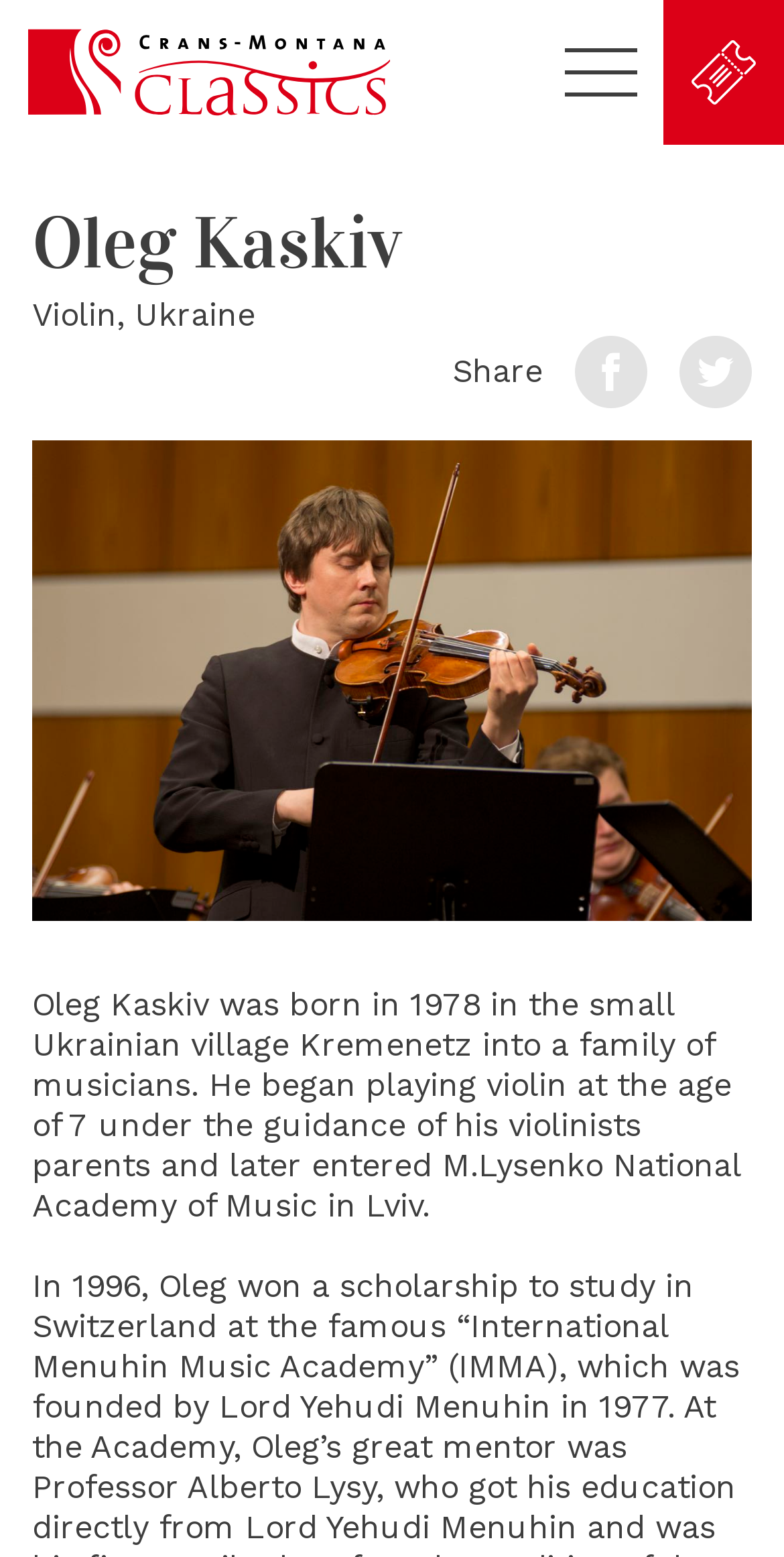What is the name of the person on this webpage?
Based on the image, answer the question with as much detail as possible.

I found the answer by looking at the heading element with the text 'Oleg Kaskiv' which is located at the top of the webpage.